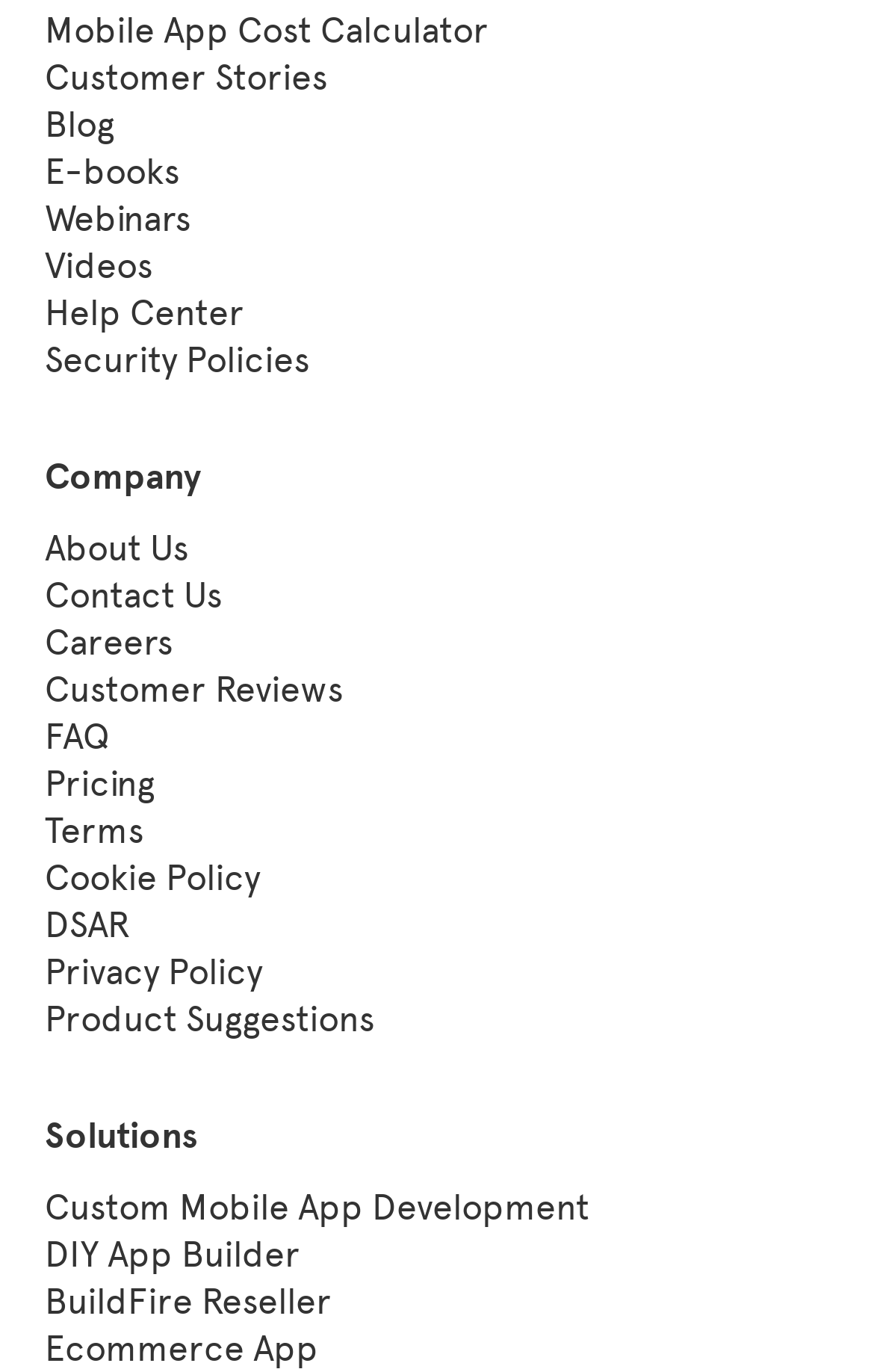Could you indicate the bounding box coordinates of the region to click in order to complete this instruction: "Read the blog".

[0.051, 0.075, 0.131, 0.106]